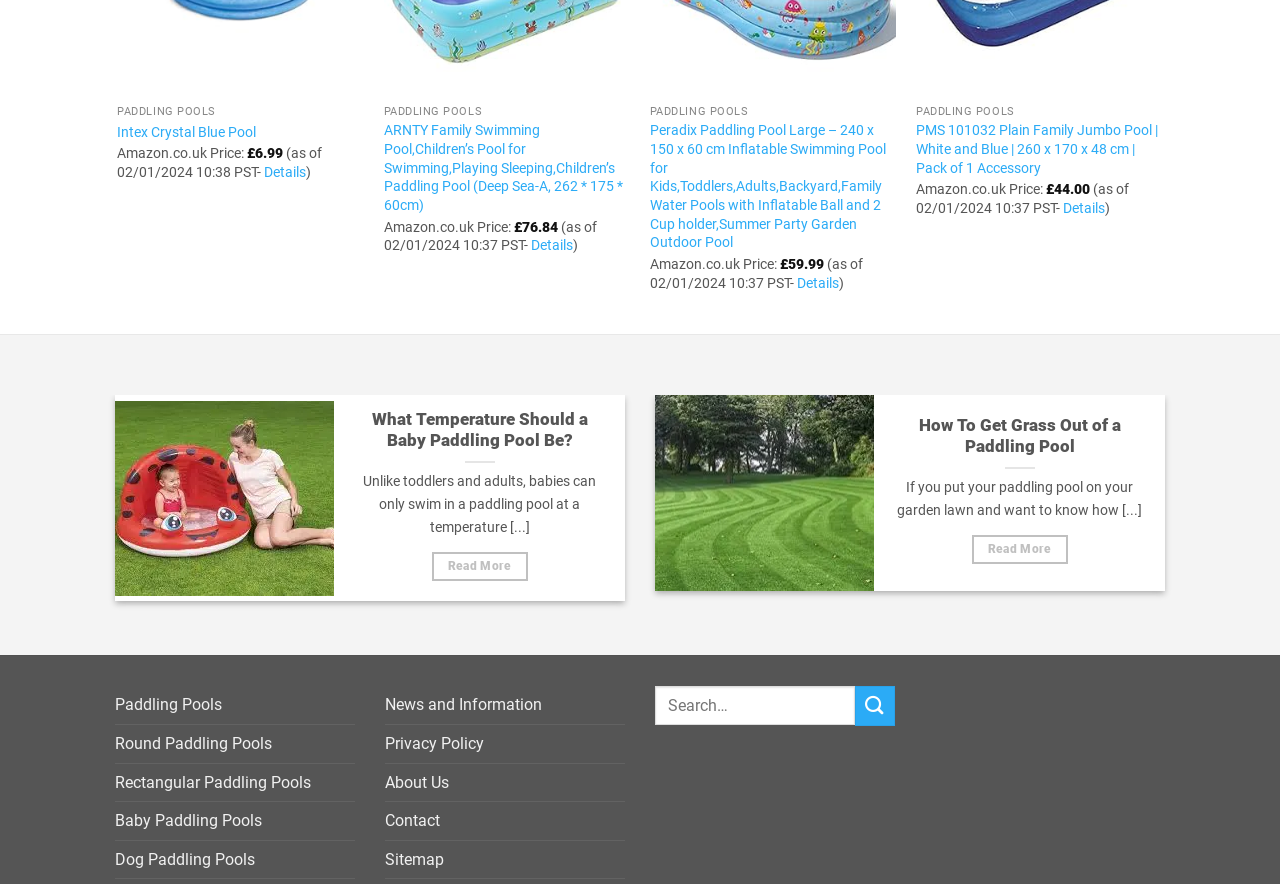Give a concise answer of one word or phrase to the question: 
What is the price of Intex Crystal Blue Pool?

£6.99